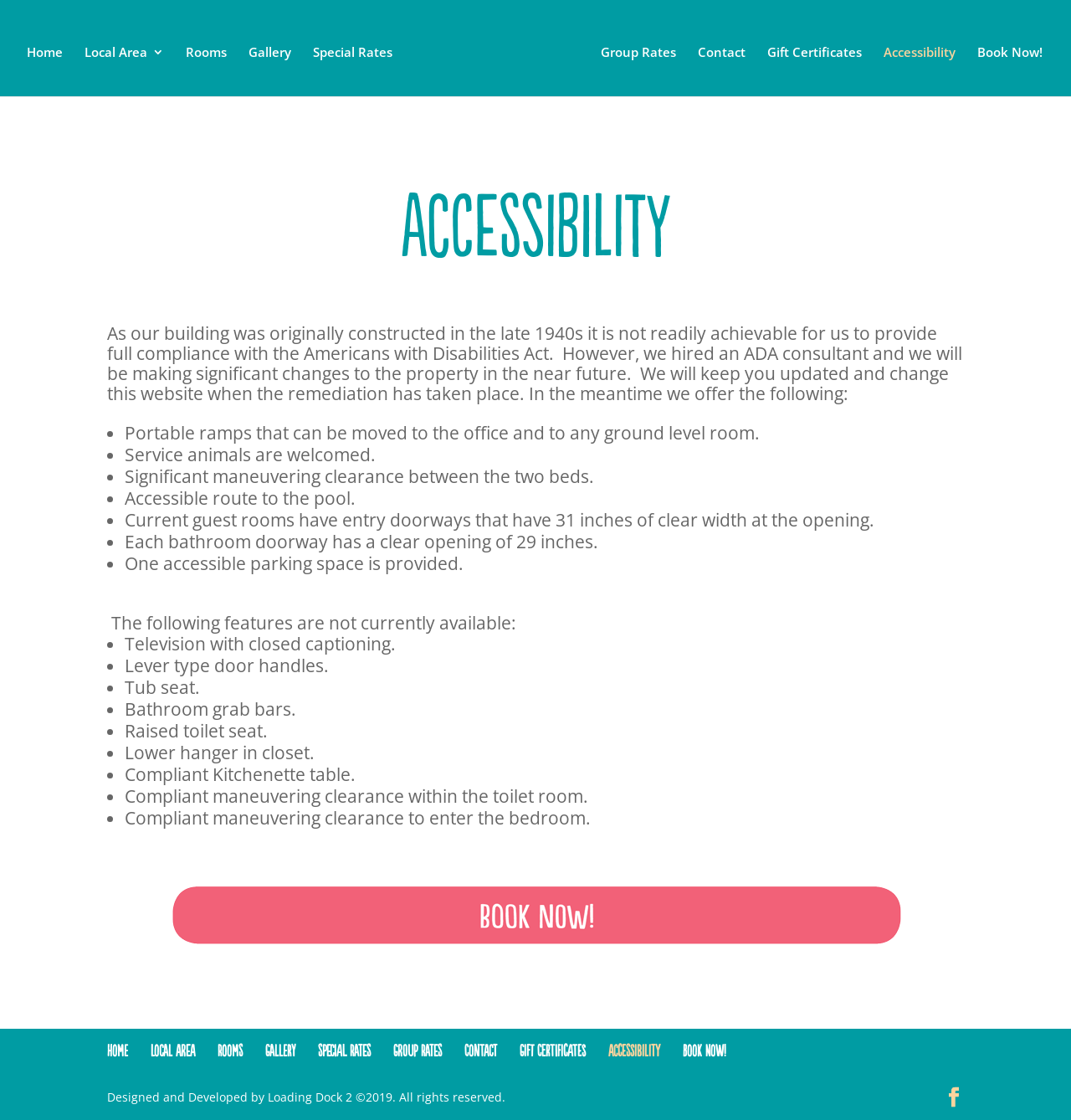Please find the bounding box coordinates of the element's region to be clicked to carry out this instruction: "Click on Home".

[0.025, 0.041, 0.058, 0.086]